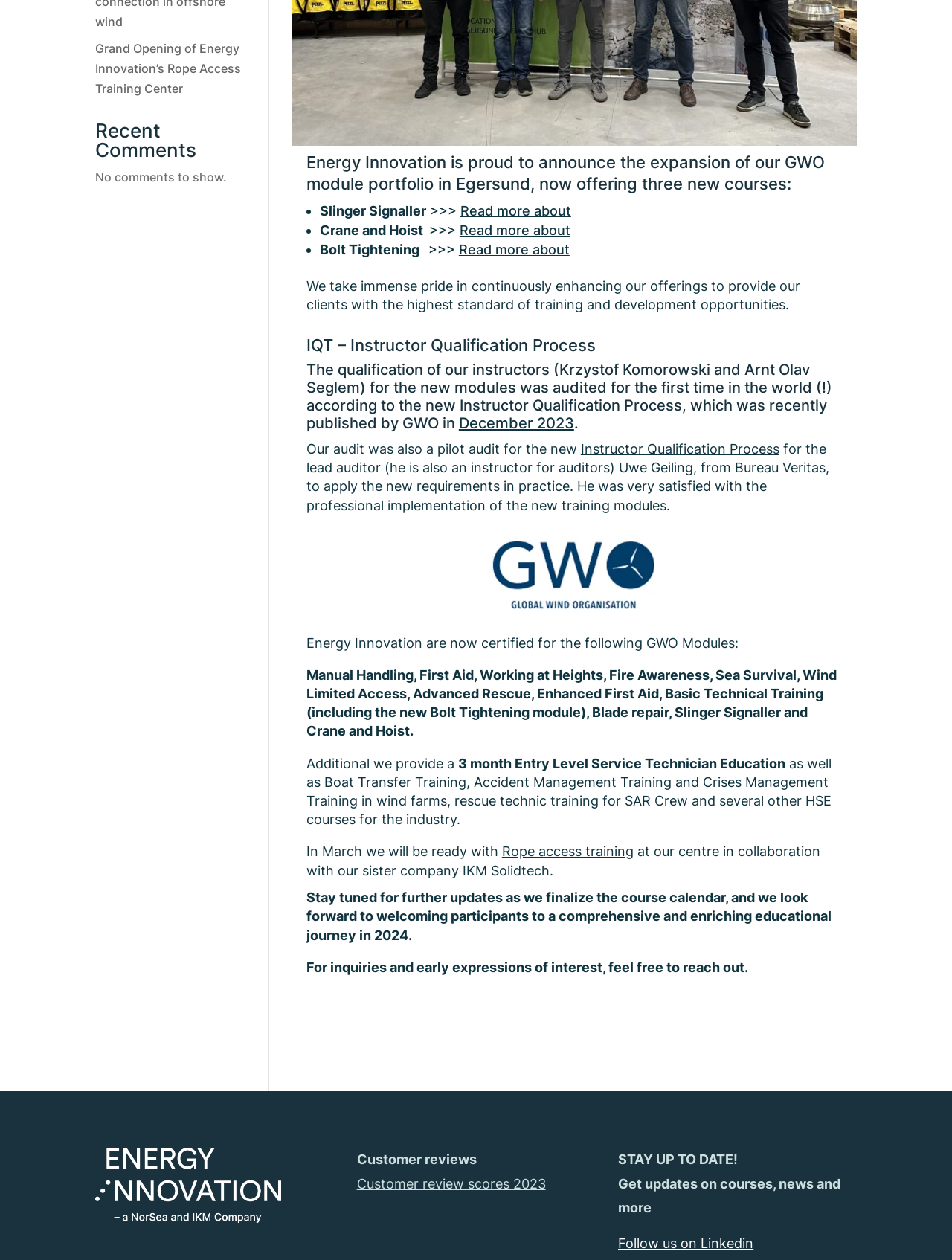Refer to the element description December 2023 and identify the corresponding bounding box in the screenshot. Format the coordinates as (top-left x, top-left y, bottom-right x, bottom-right y) with values in the range of 0 to 1.

[0.482, 0.329, 0.603, 0.343]